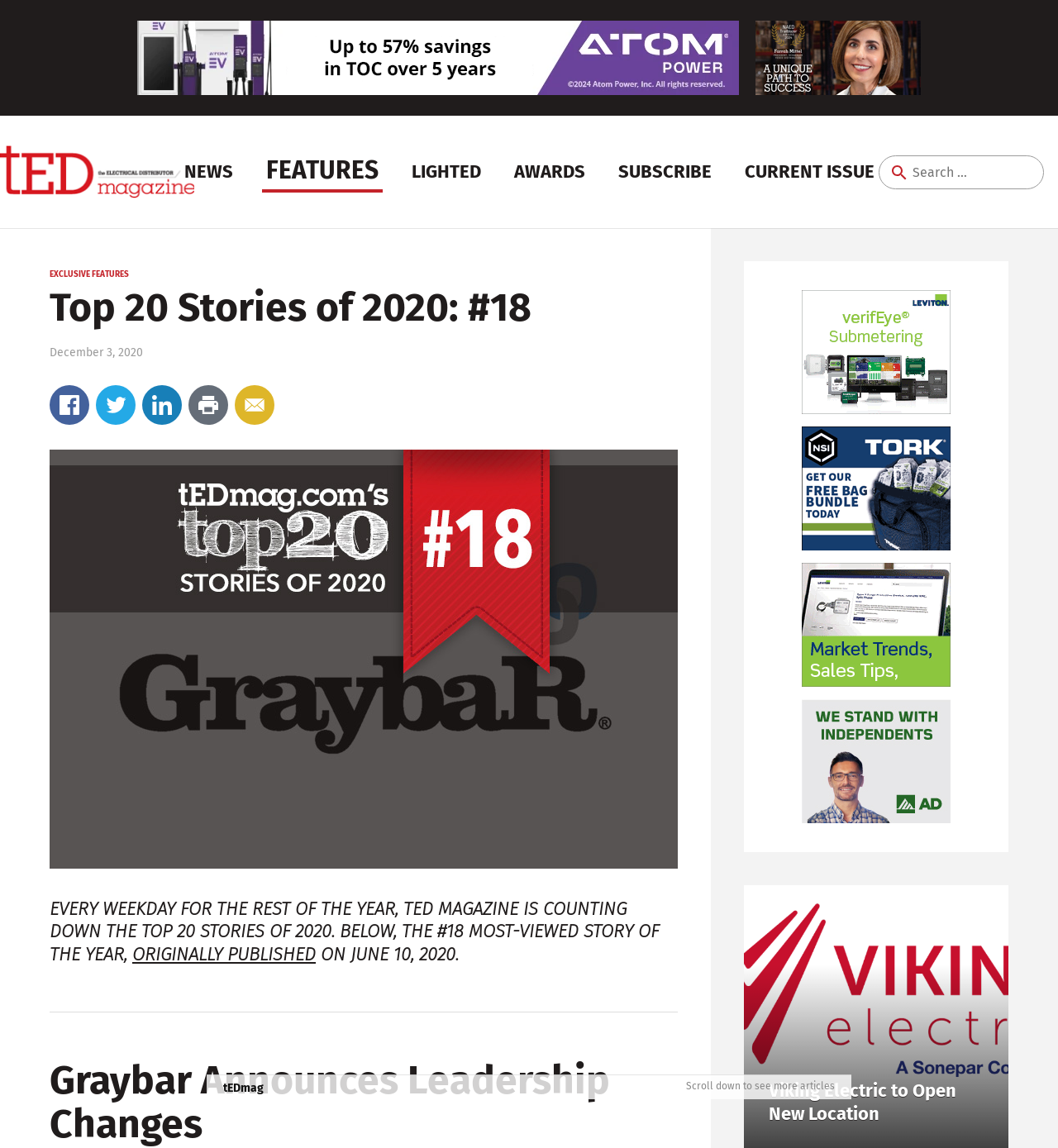Could you determine the bounding box coordinates of the clickable element to complete the instruction: "Check out Viking Electric to Open New Location"? Provide the coordinates as four float numbers between 0 and 1, i.e., [left, top, right, bottom].

[0.727, 0.94, 0.93, 0.98]